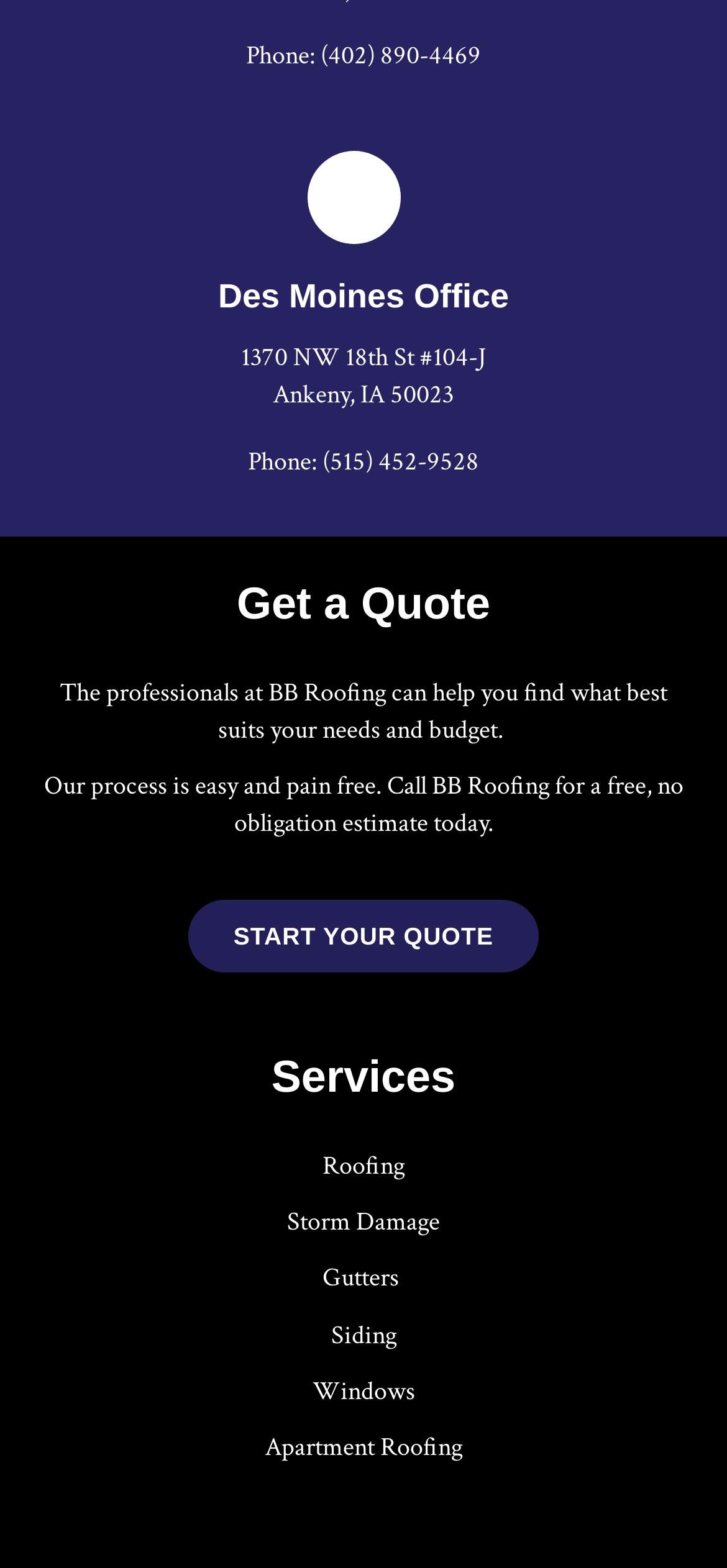How many offices are listed?
Examine the webpage screenshot and provide an in-depth answer to the question.

I counted the number of office locations listed on the webpage, which are Des Moines Office and Ankeny, IA 50023.